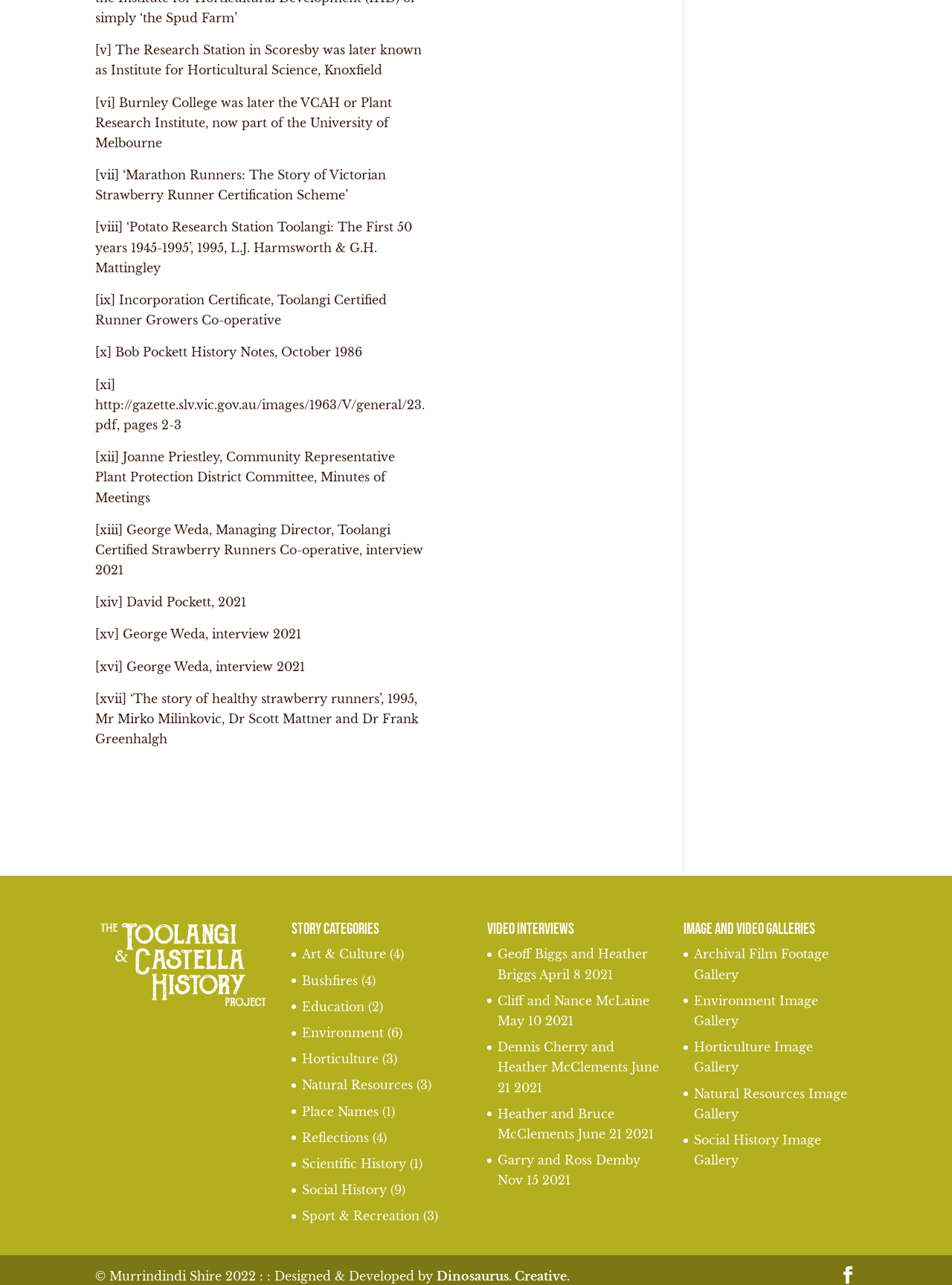Can you provide the bounding box coordinates for the element that should be clicked to implement the instruction: "Browse the 'Horticulture Image Gallery'"?

[0.729, 0.809, 0.854, 0.836]